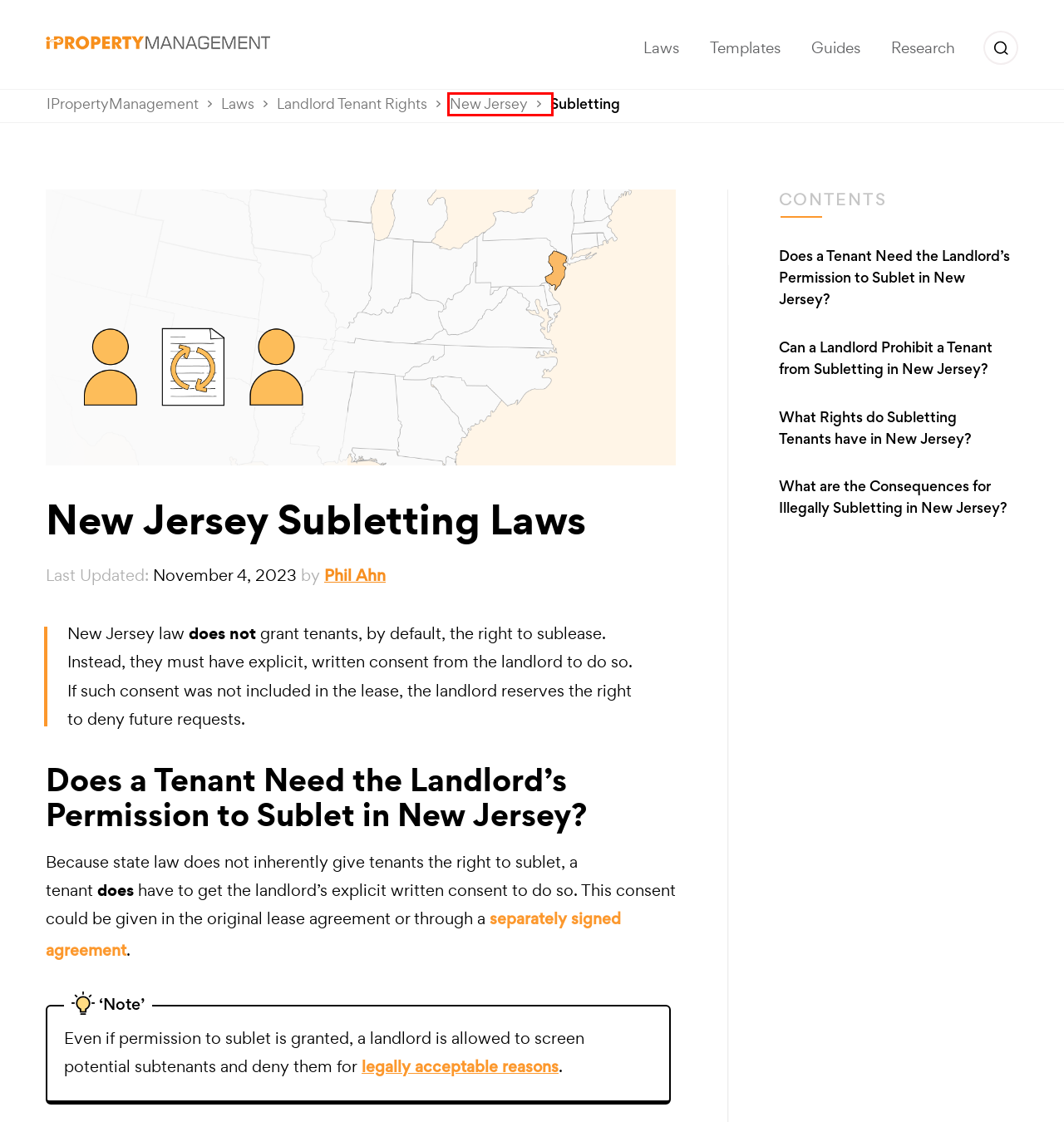Look at the screenshot of a webpage with a red bounding box and select the webpage description that best corresponds to the new page after clicking the element in the red box. Here are the options:
A. Research, Statistics & Data Studies - iPropertyManagement.com
B. New Jersey Landlord Tenant Laws [2024 ]: Renter's Rights & FAQs
C. Rental Laws by State [2024 ]: Guides for Landlords & Tenants
D. Free Landlord Forms for Rentals: Template Library (30+)
E. Search
F. Phil Ahn
G. Denying Rental Applications: 23 Legally Valid Reasons
H. Landlord Tenant Laws by State [2024]: Renter's Rights & FAQs

B